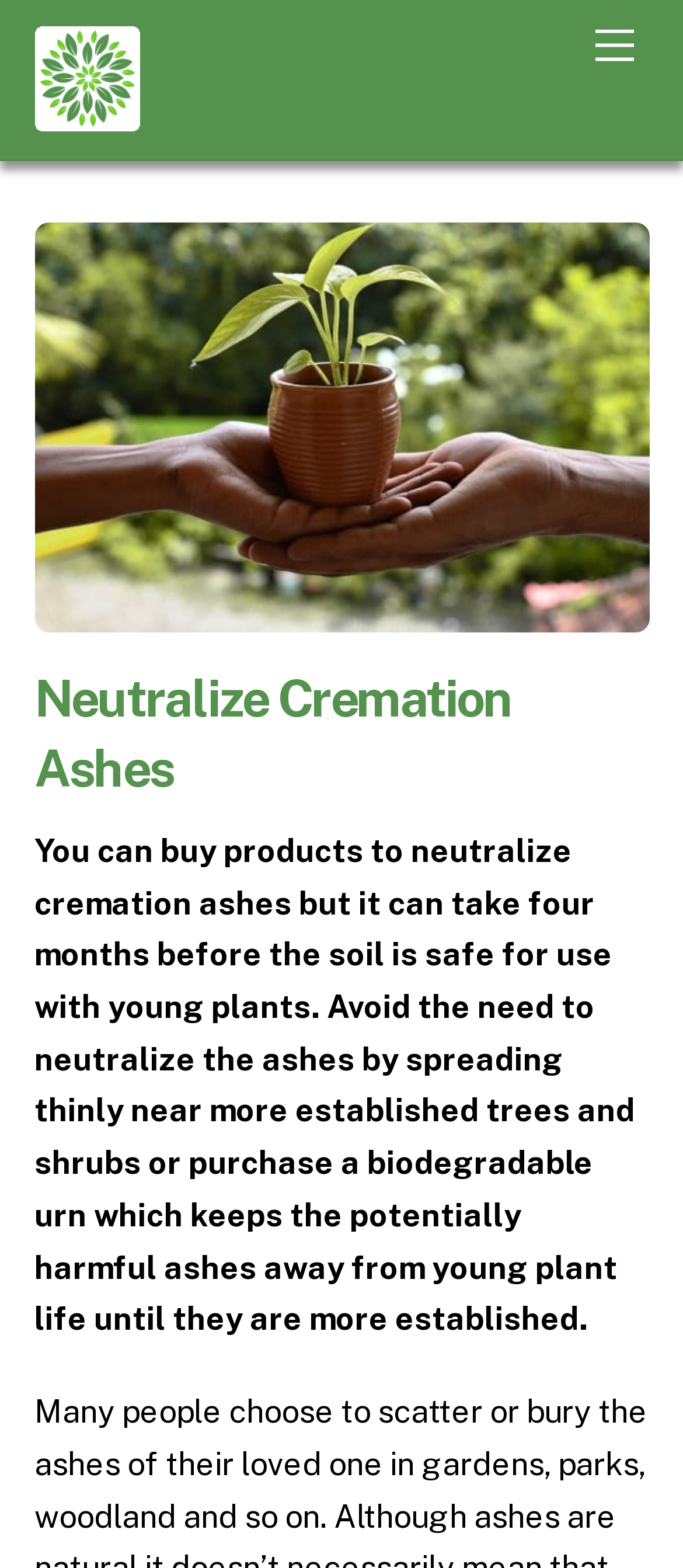How long does it take for the soil to be safe for use with young plants?
Answer the question with detailed information derived from the image.

The webpage states that using products to neutralize cremation ashes can take four months before the soil is safe for use with young plants.